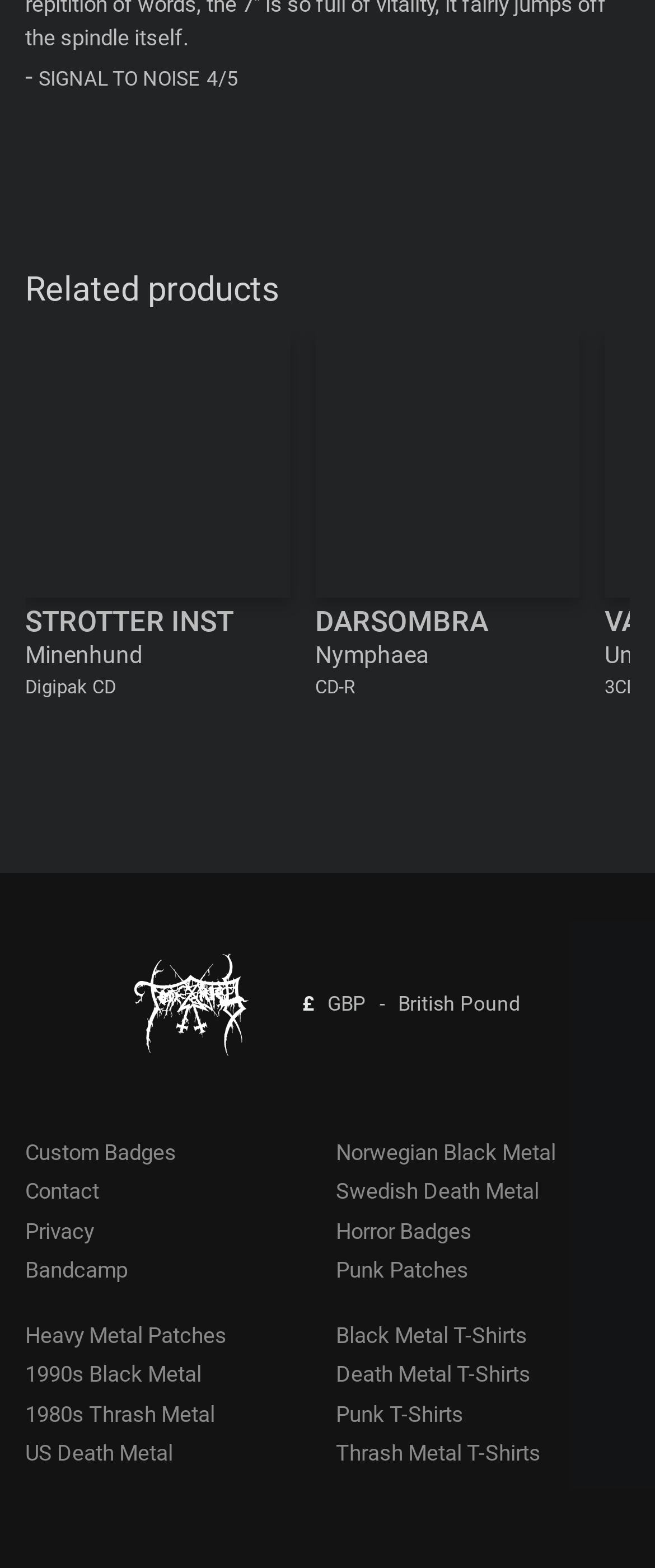Determine the bounding box coordinates for the area that needs to be clicked to fulfill this task: "View the 'Custom Badges' page". The coordinates must be given as four float numbers between 0 and 1, i.e., [left, top, right, bottom].

[0.038, 0.726, 0.269, 0.743]